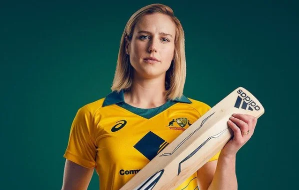What is the athlete's facial expression?
Provide a well-explained and detailed answer to the question.

The caption describes the athlete's facial expression as 'serious', indicating a sense of focus and determination, which is fitting for a competitive sport like cricket.